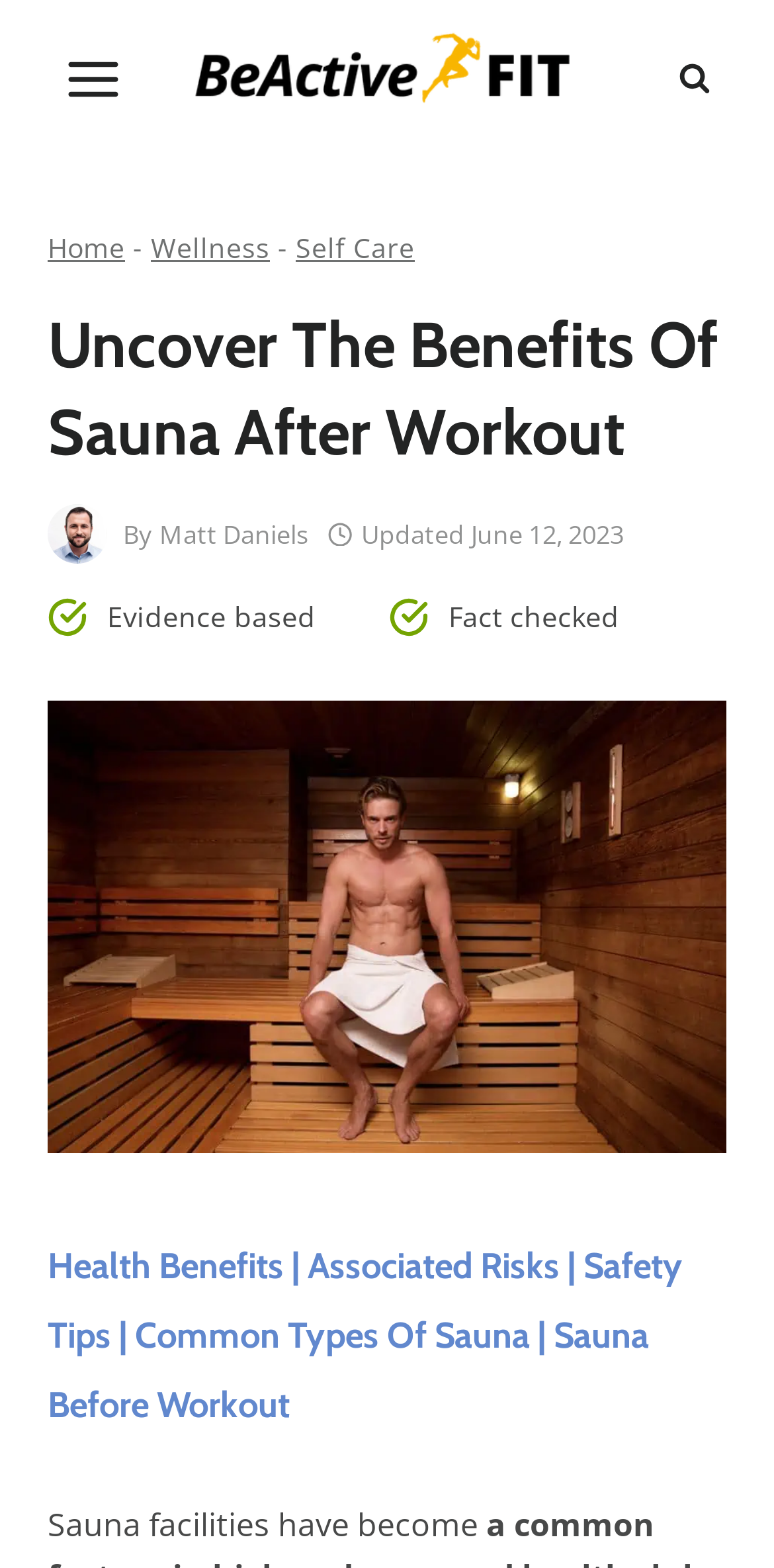Give a one-word or one-phrase response to the question: 
Who is the author of the article?

Matt Daniels